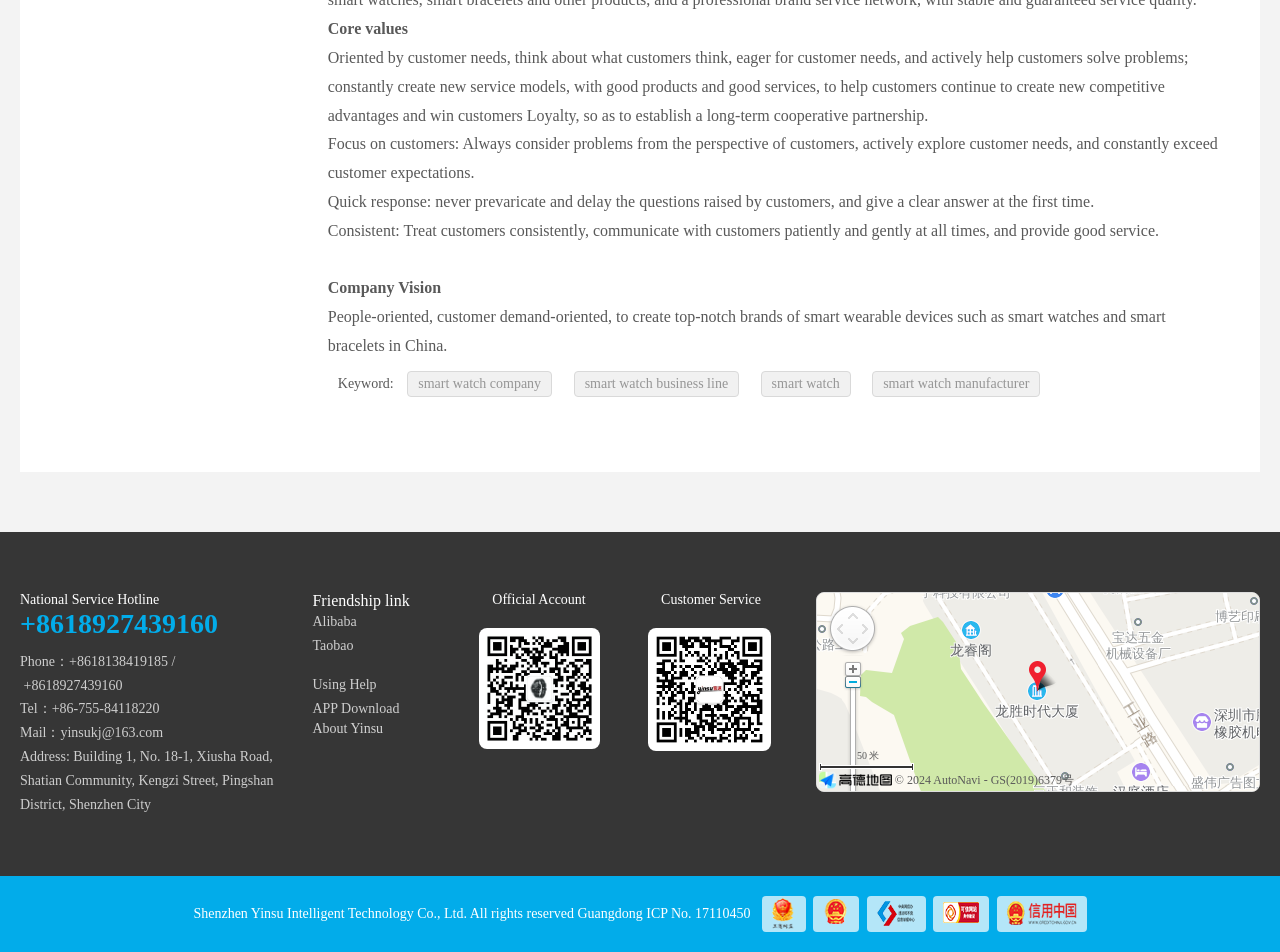Please find the bounding box coordinates of the element that must be clicked to perform the given instruction: "Download the APP". The coordinates should be four float numbers from 0 to 1, i.e., [left, top, right, bottom].

[0.244, 0.737, 0.312, 0.752]